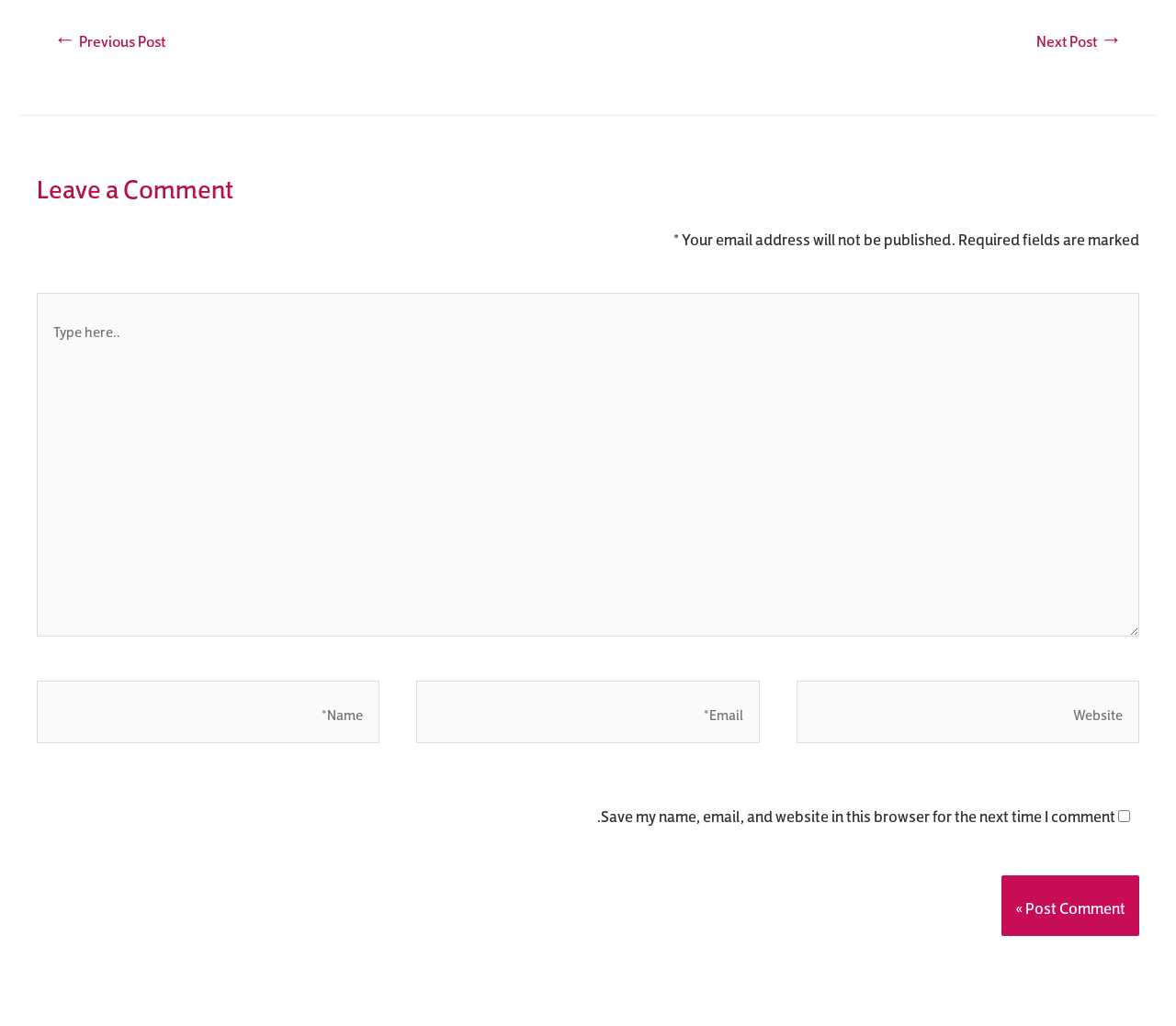Answer the question below in one word or phrase:
What is the label of the button at the bottom of the comment form?

Post Comment »